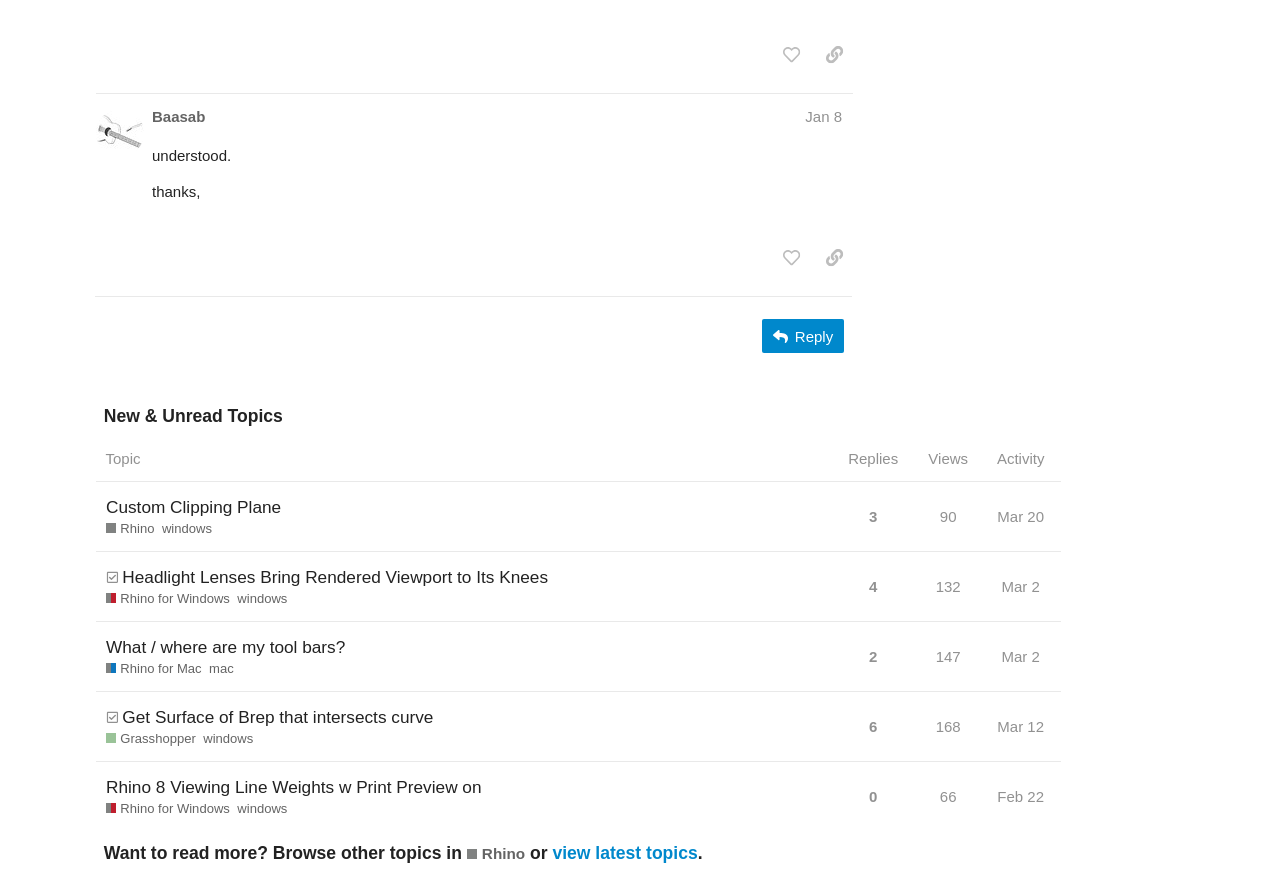Could you highlight the region that needs to be clicked to execute the instruction: "reply to the topic"?

[0.596, 0.359, 0.659, 0.398]